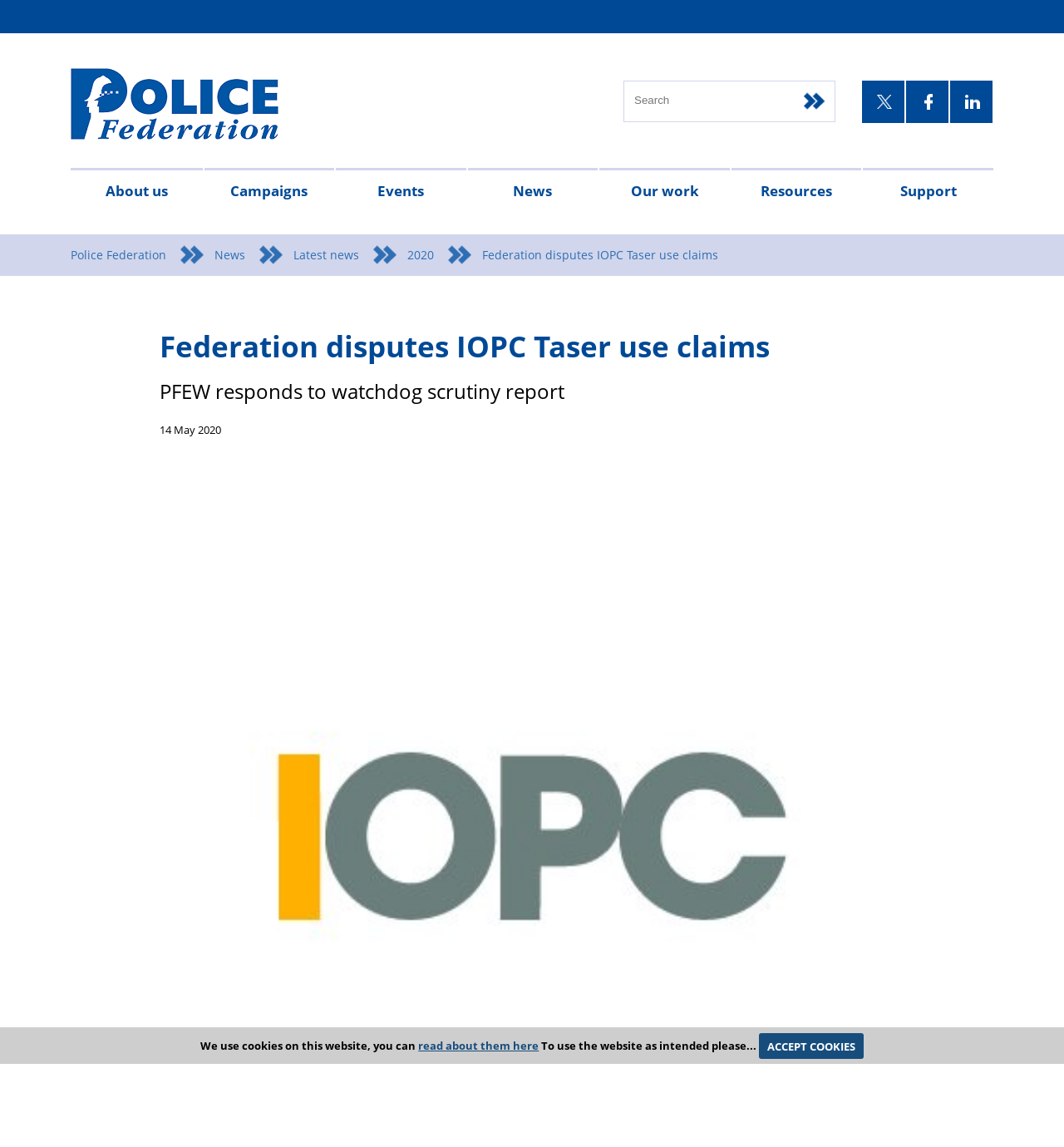What is the name of the organization?
Using the picture, provide a one-word or short phrase answer.

Police Federation